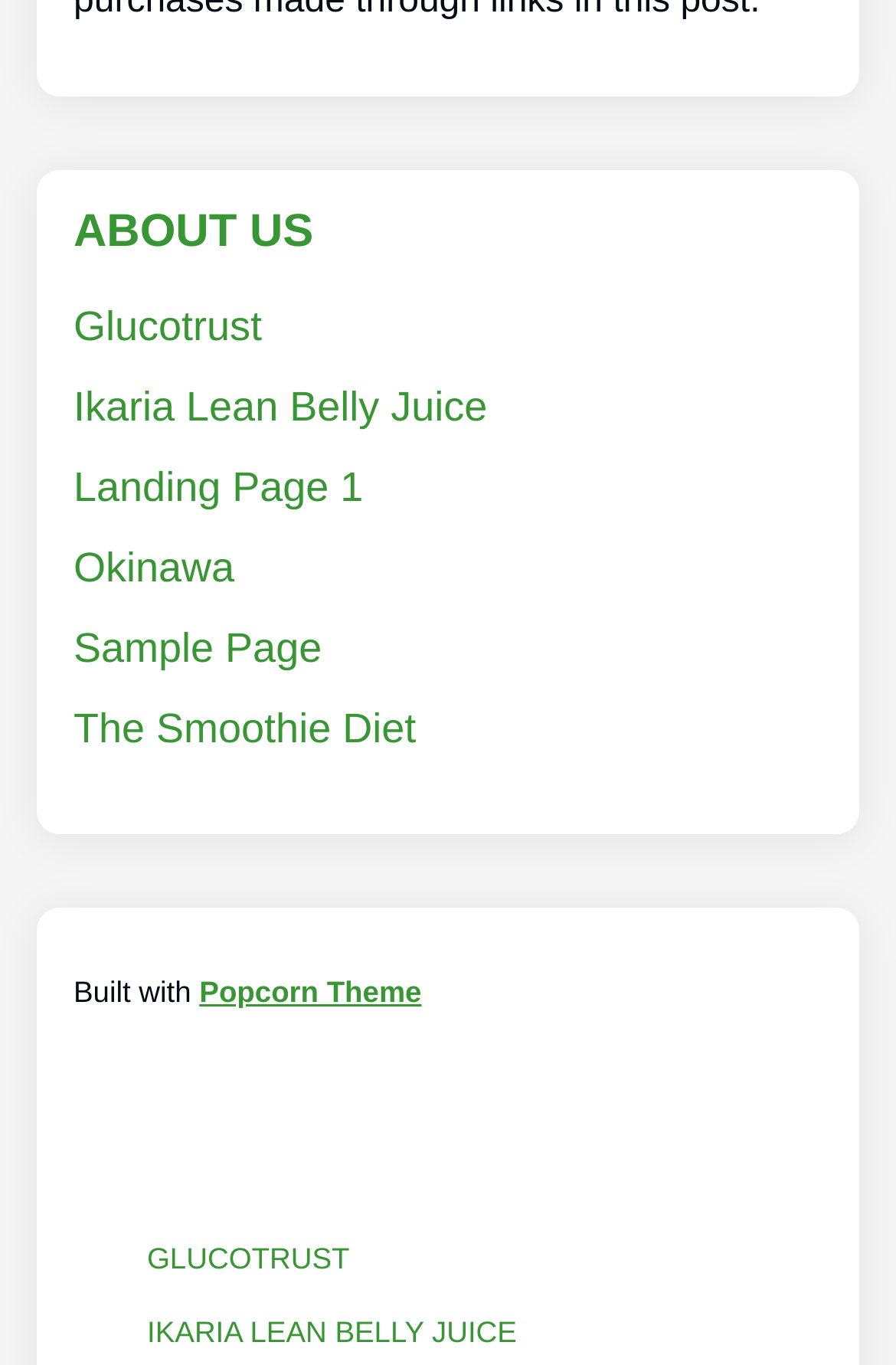Determine the bounding box coordinates for the element that should be clicked to follow this instruction: "learn about The Smoothie Diet". The coordinates should be given as four float numbers between 0 and 1, in the format [left, top, right, bottom].

[0.082, 0.518, 0.464, 0.551]